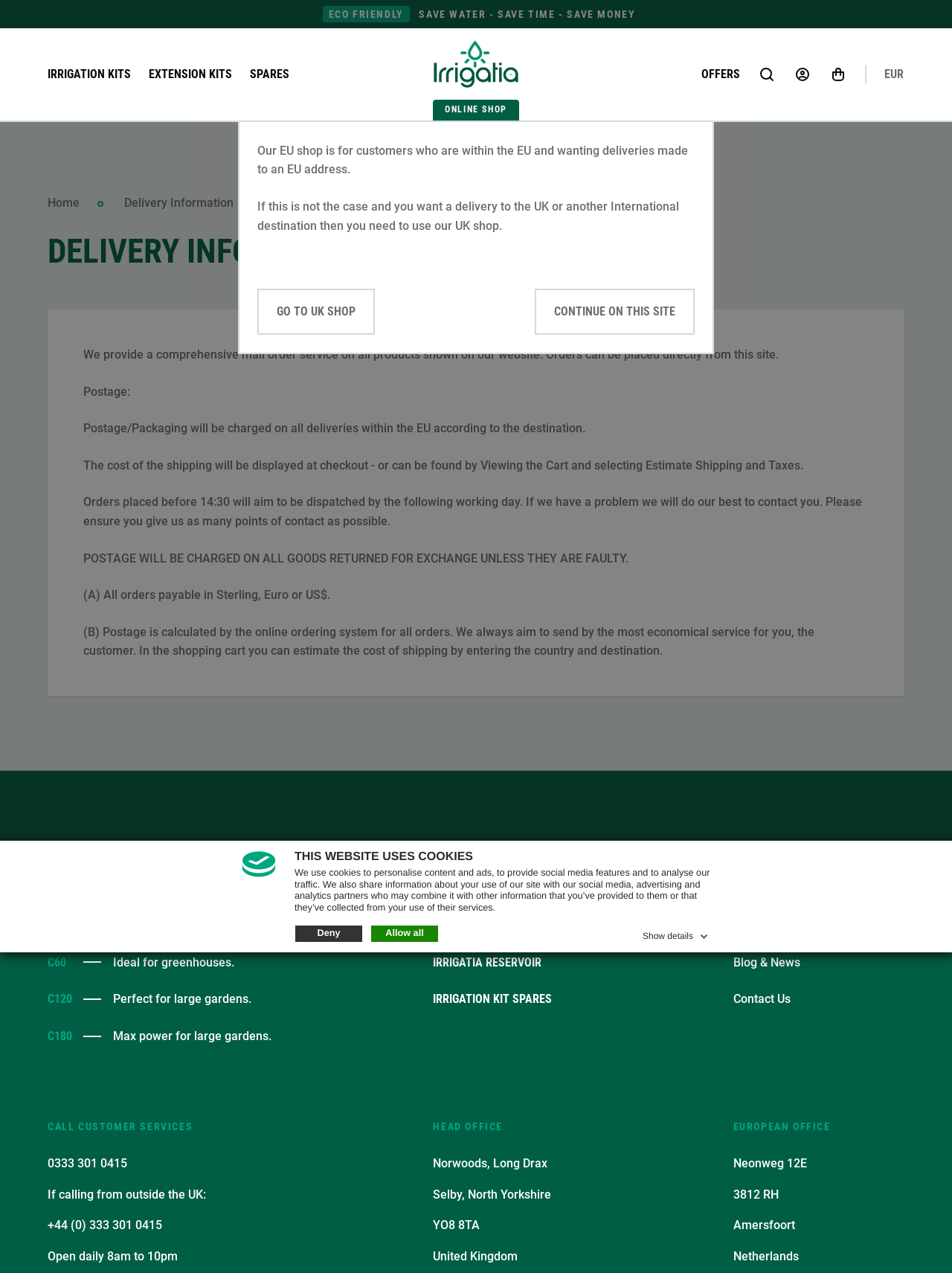Identify the bounding box of the UI element described as follows: "Perfect for large gardens.". Provide the coordinates as four float numbers in the range of 0 to 1 [left, top, right, bottom].

[0.119, 0.777, 0.264, 0.792]